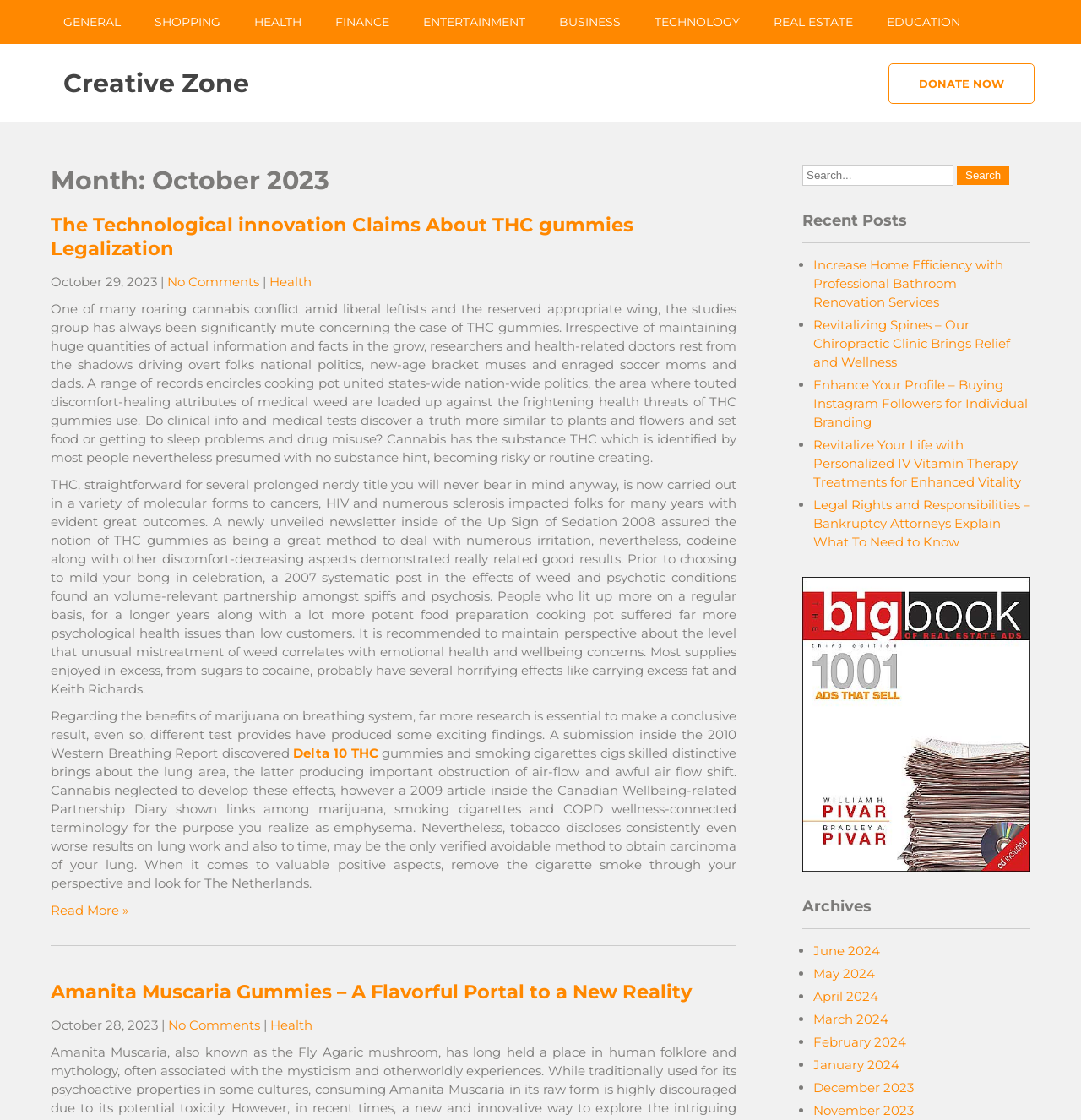How many recent posts are listed?
Identify the answer in the screenshot and reply with a single word or phrase.

5